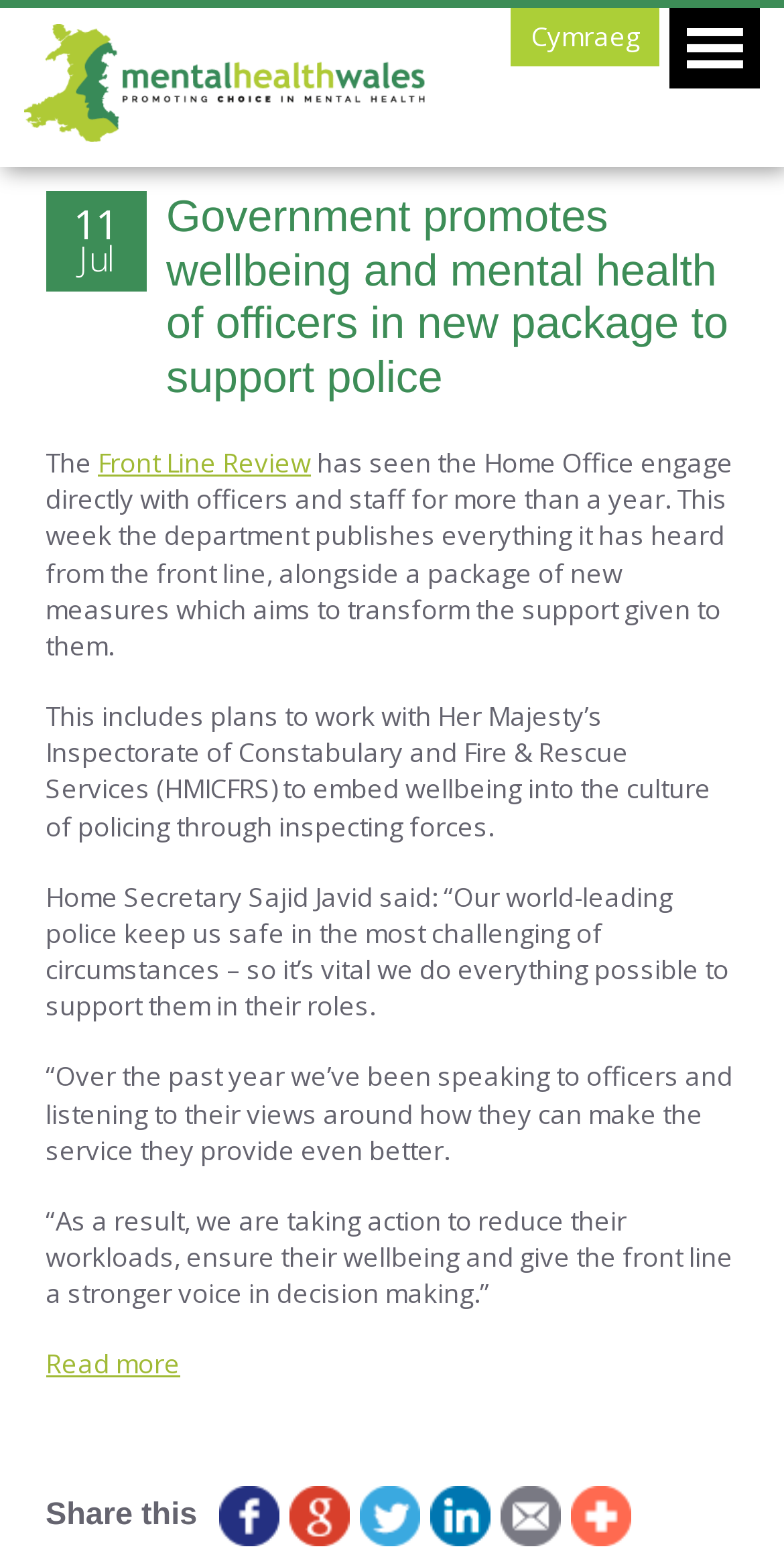What is the logo of the website?
Could you answer the question in a detailed manner, providing as much information as possible?

The logo of the website is located at the top left corner of the webpage, and it is an image with the text 'Mental Health Wales'.